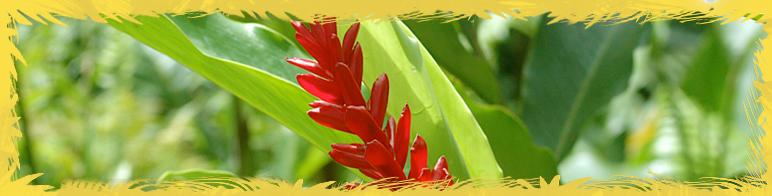Provide an in-depth description of the image.

A vibrant close-up of a striking red ginger flower nestled among lush green leaves, showcasing the rich biodiversity of St. Vincent & the Grenadines. The image captures the lushness of the tropical landscape, emphasizing the region's natural beauty and inviting visitors to explore its stunning flora and fauna. The artistic border adds a playful touch, highlighting this exotic plant as a symbol of the Caribbean's enchanting environment. Perfect for promoting eco-tours and nature adventures, this image embodies the allure of the tropical paradise that awaits travelers.